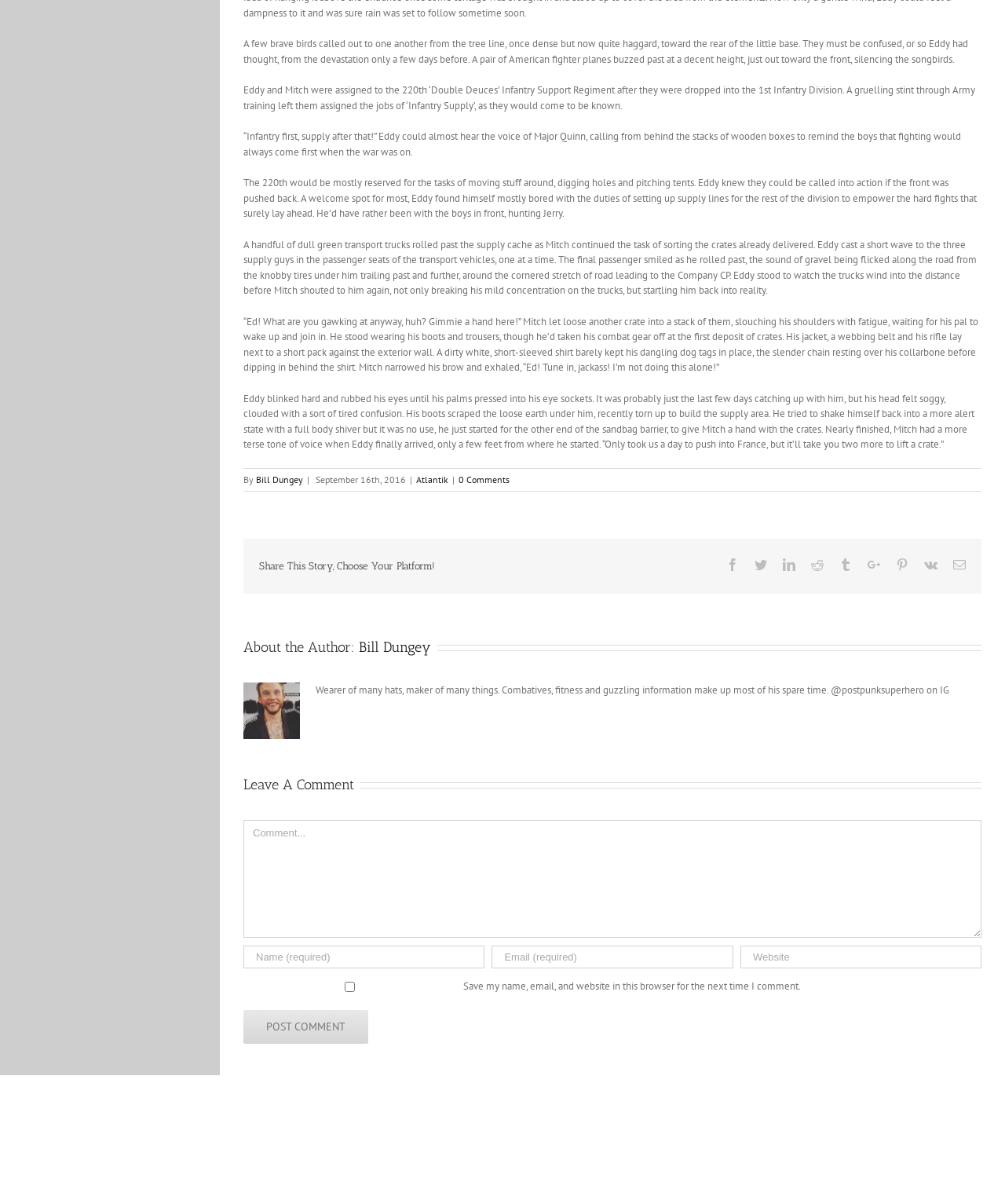What is the purpose of the buttons at the bottom?
Could you answer the question with a detailed and thorough explanation?

The buttons at the bottom of the page, including Facebook, Twitter, and others, are for sharing the story on various social media platforms, allowing readers to easily distribute the content to their networks.